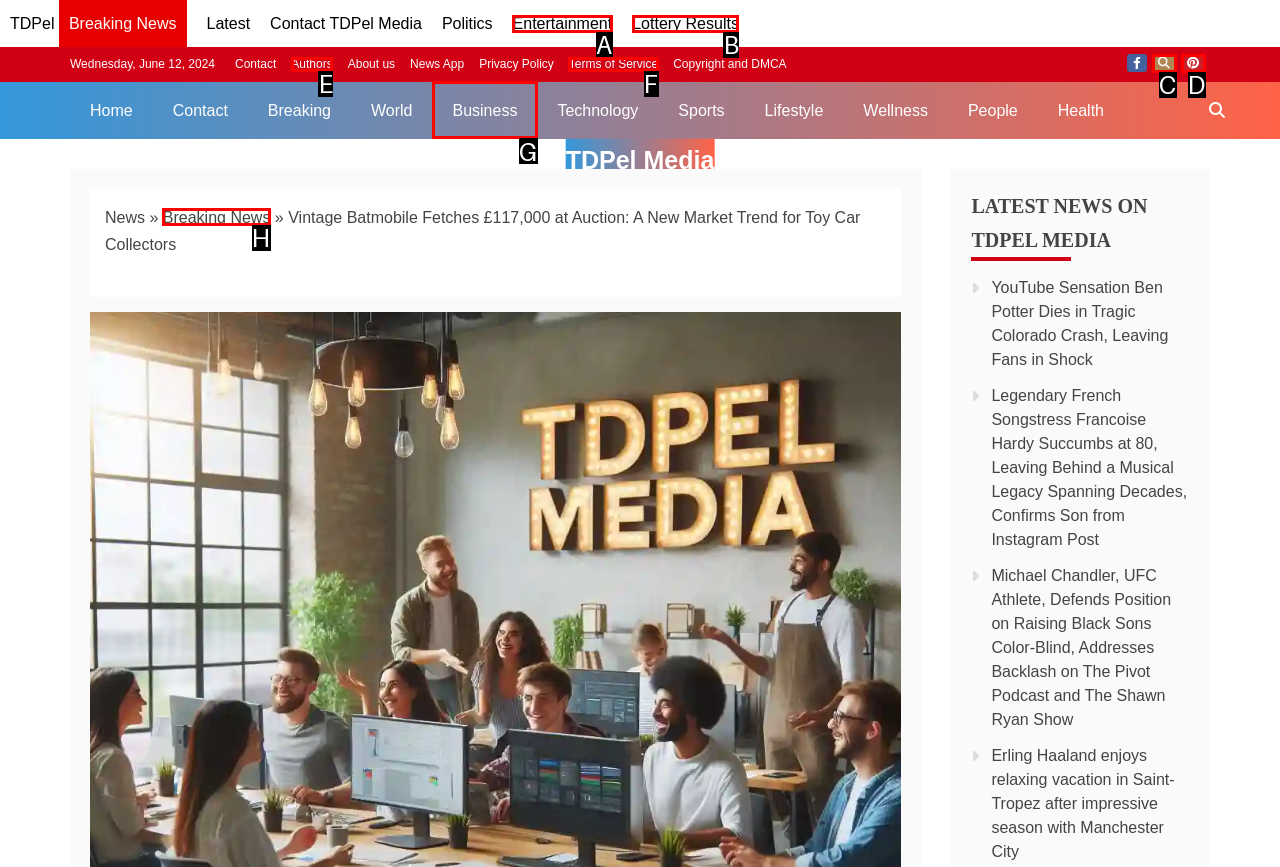Choose the UI element to click on to achieve this task: Visit the 'Breaking News' section. Reply with the letter representing the selected element.

H